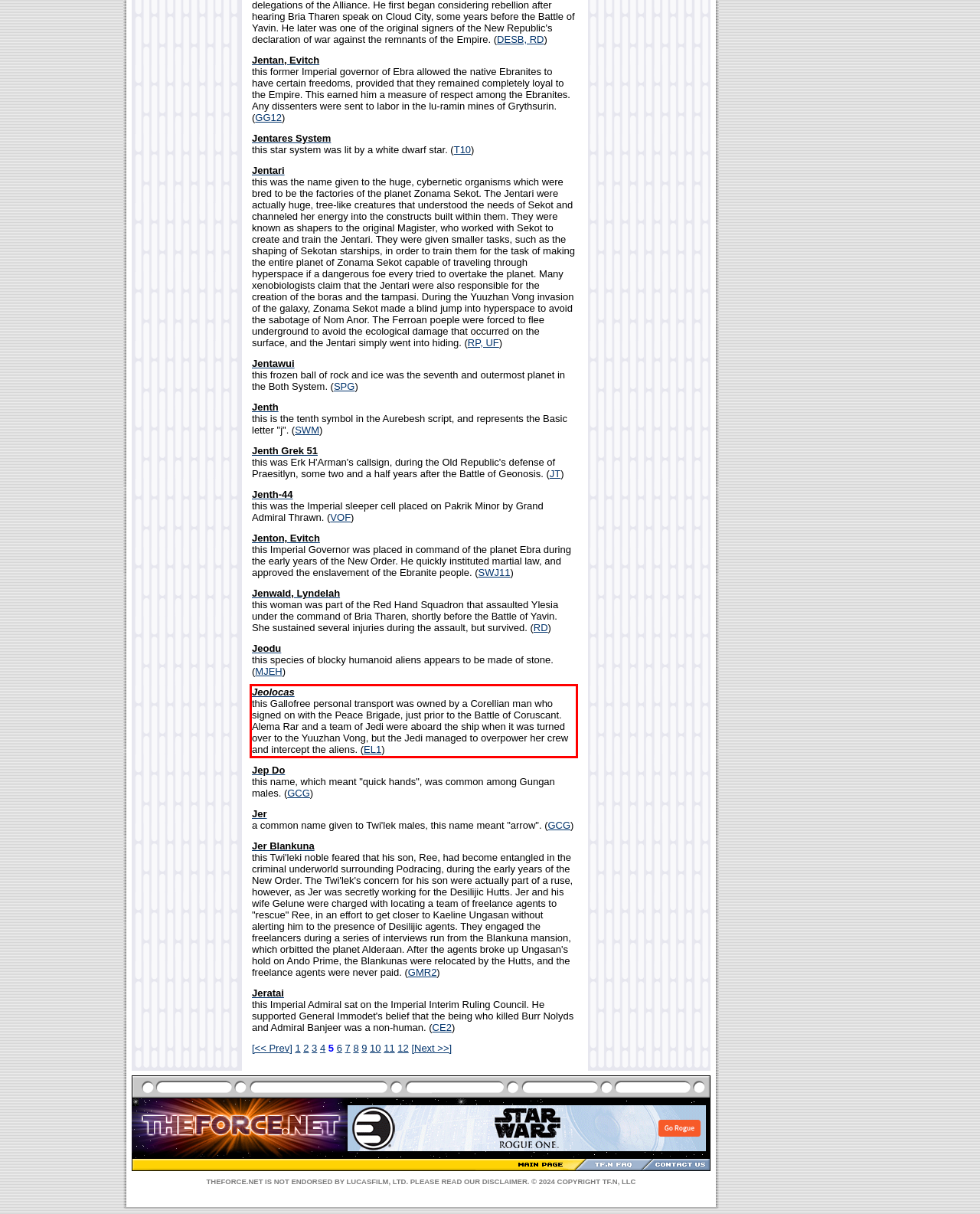The screenshot provided shows a webpage with a red bounding box. Apply OCR to the text within this red bounding box and provide the extracted content.

Jeolocas this Gallofree personal transport was owned by a Corellian man who signed on with the Peace Brigade, just prior to the Battle of Coruscant. Alema Rar and a team of Jedi were aboard the ship when it was turned over to the Yuuzhan Vong, but the Jedi managed to overpower her crew and intercept the aliens. (EL1)